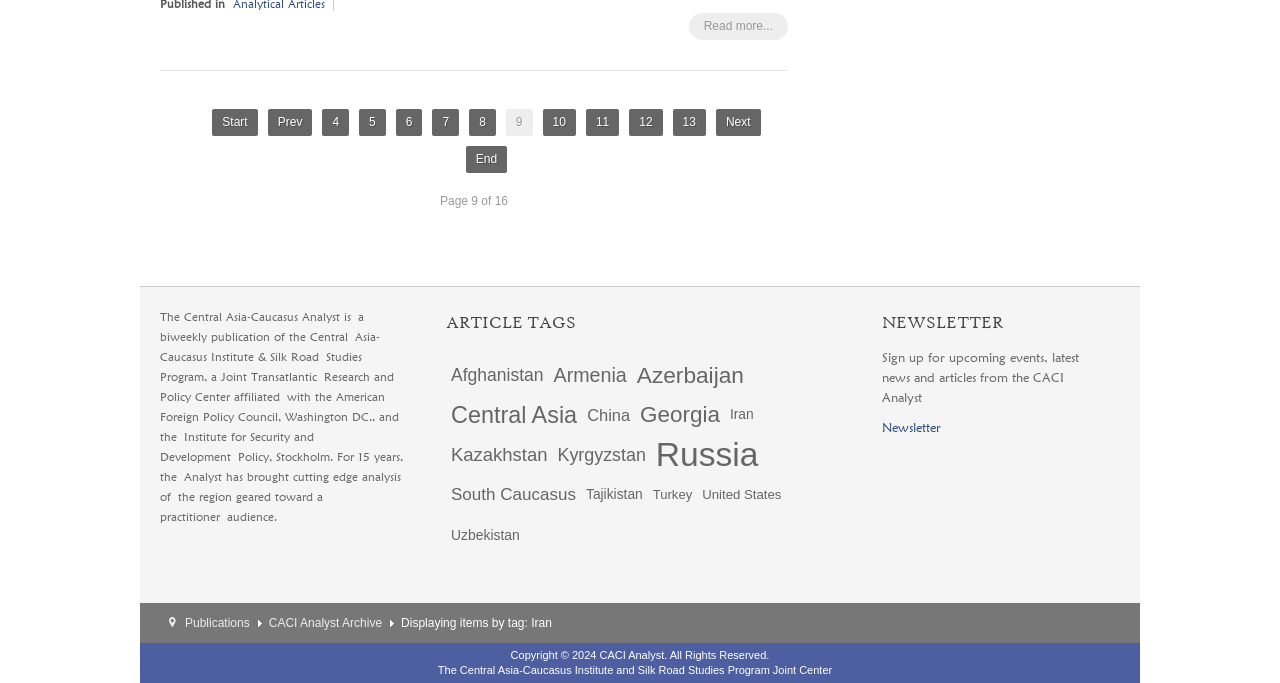Locate the bounding box coordinates of the clickable region to complete the following instruction: "Visit the CACI Analyst Archive."

[0.21, 0.902, 0.299, 0.922]